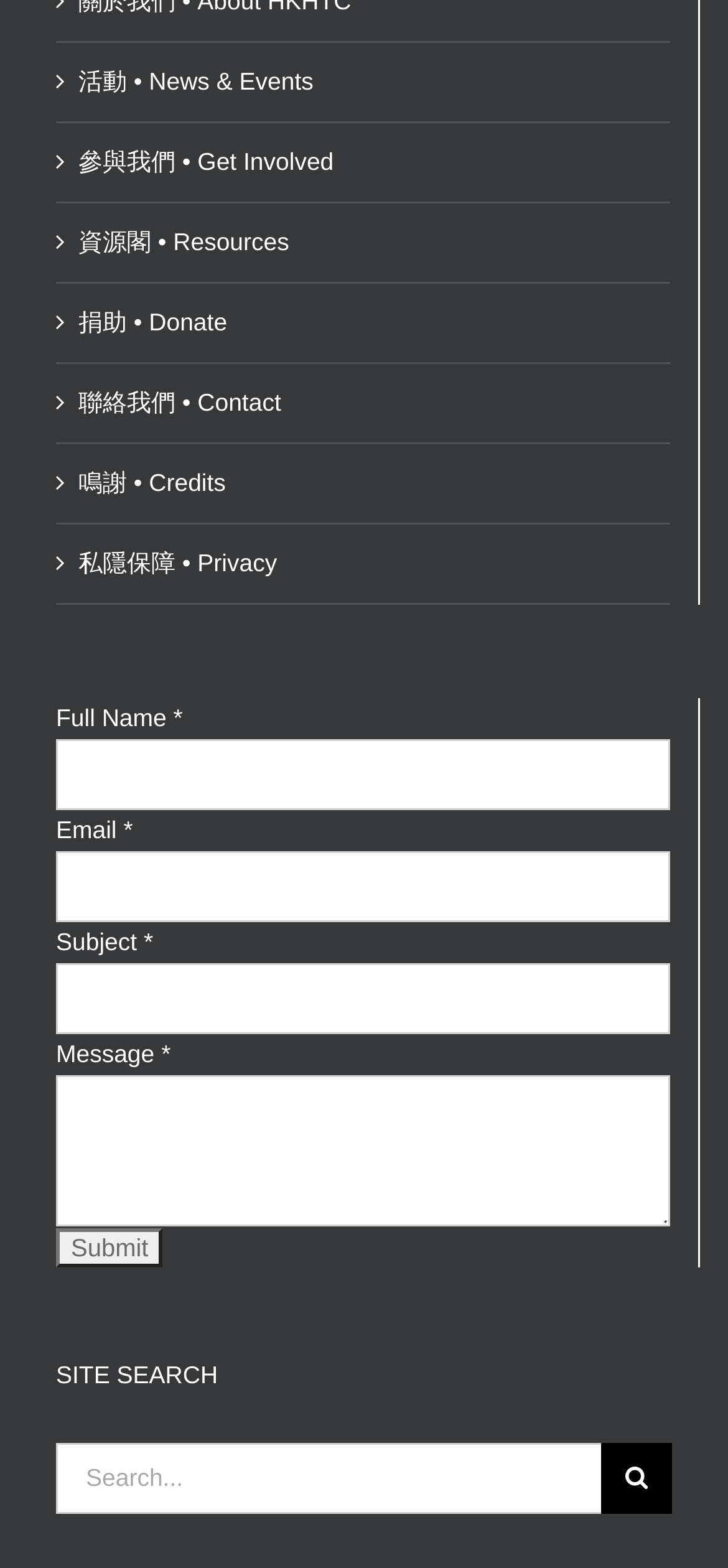Provide the bounding box coordinates for the area that should be clicked to complete the instruction: "Click on the '聯絡我們 • Contact' link".

[0.108, 0.244, 0.895, 0.27]